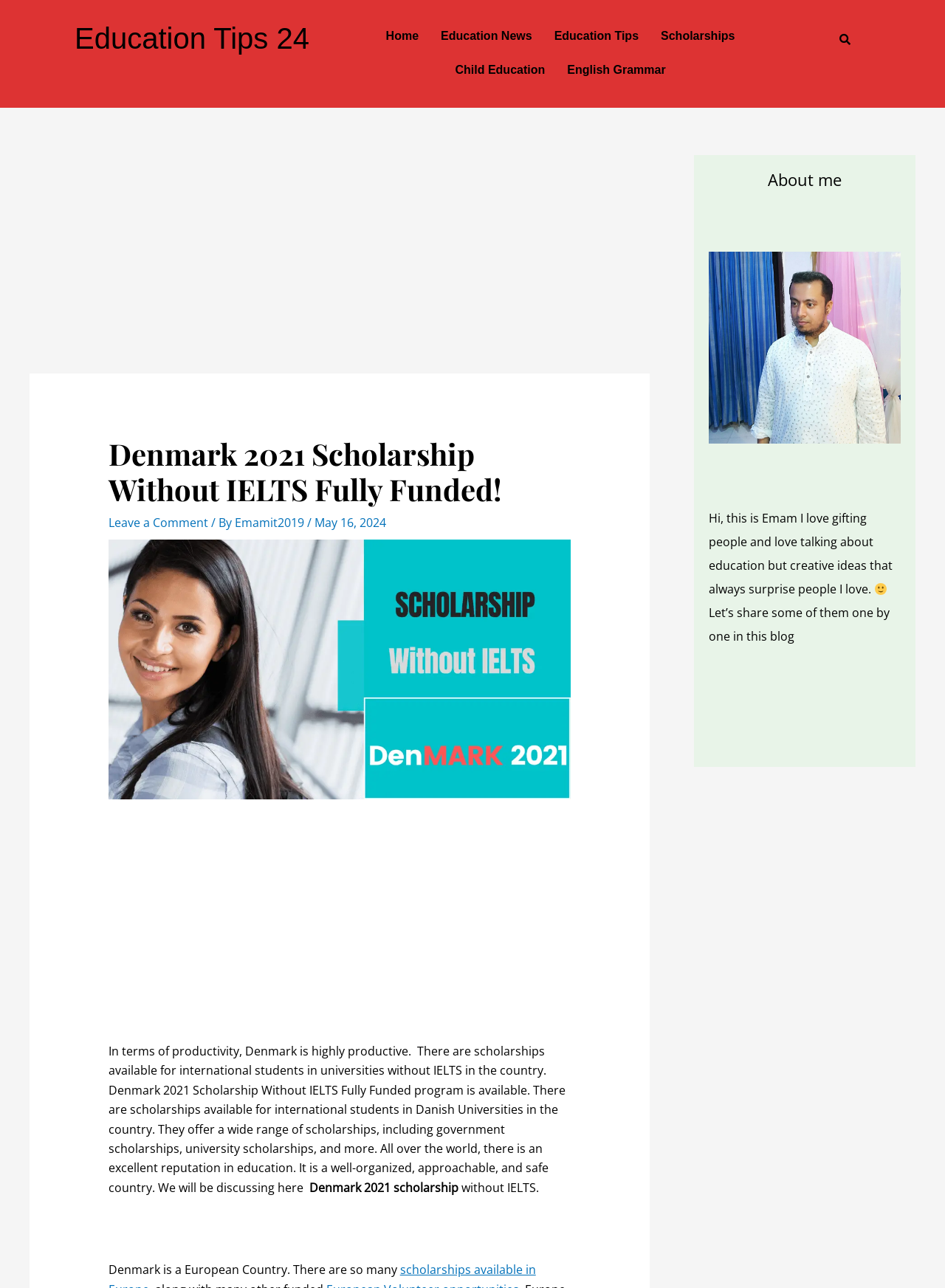What is the name of the author of the blog?
Provide a detailed and extensive answer to the question.

The webpage has a section 'About me' which mentions 'Hi, this is Emam...', indicating that the author of the blog is Emam.